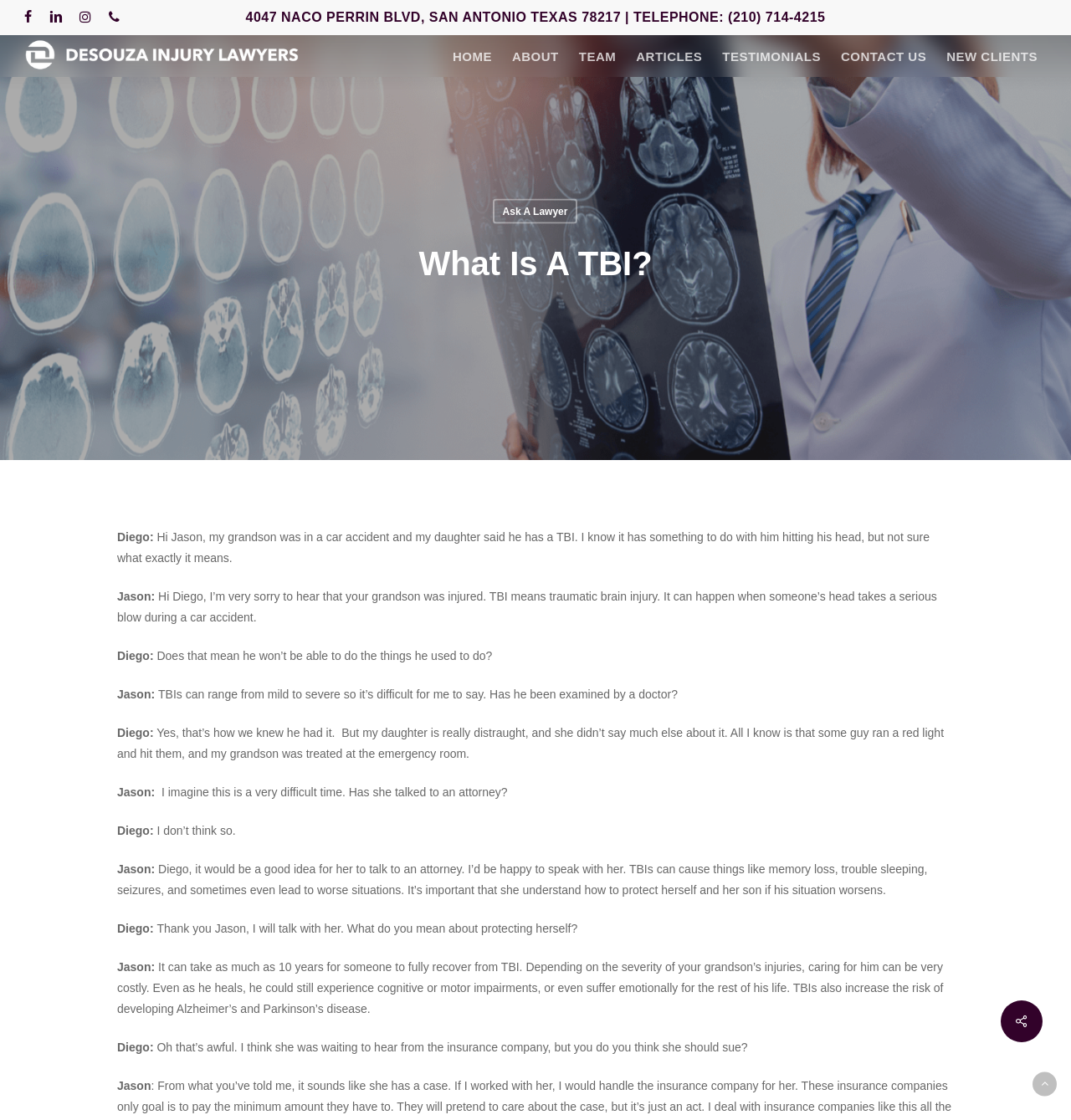How many social media links are available on the webpage?
Provide a detailed answer to the question, using the image to inform your response.

There are three social media links available on the webpage, which are Facebook, LinkedIn, and Instagram, located at the top-right corner of the webpage.